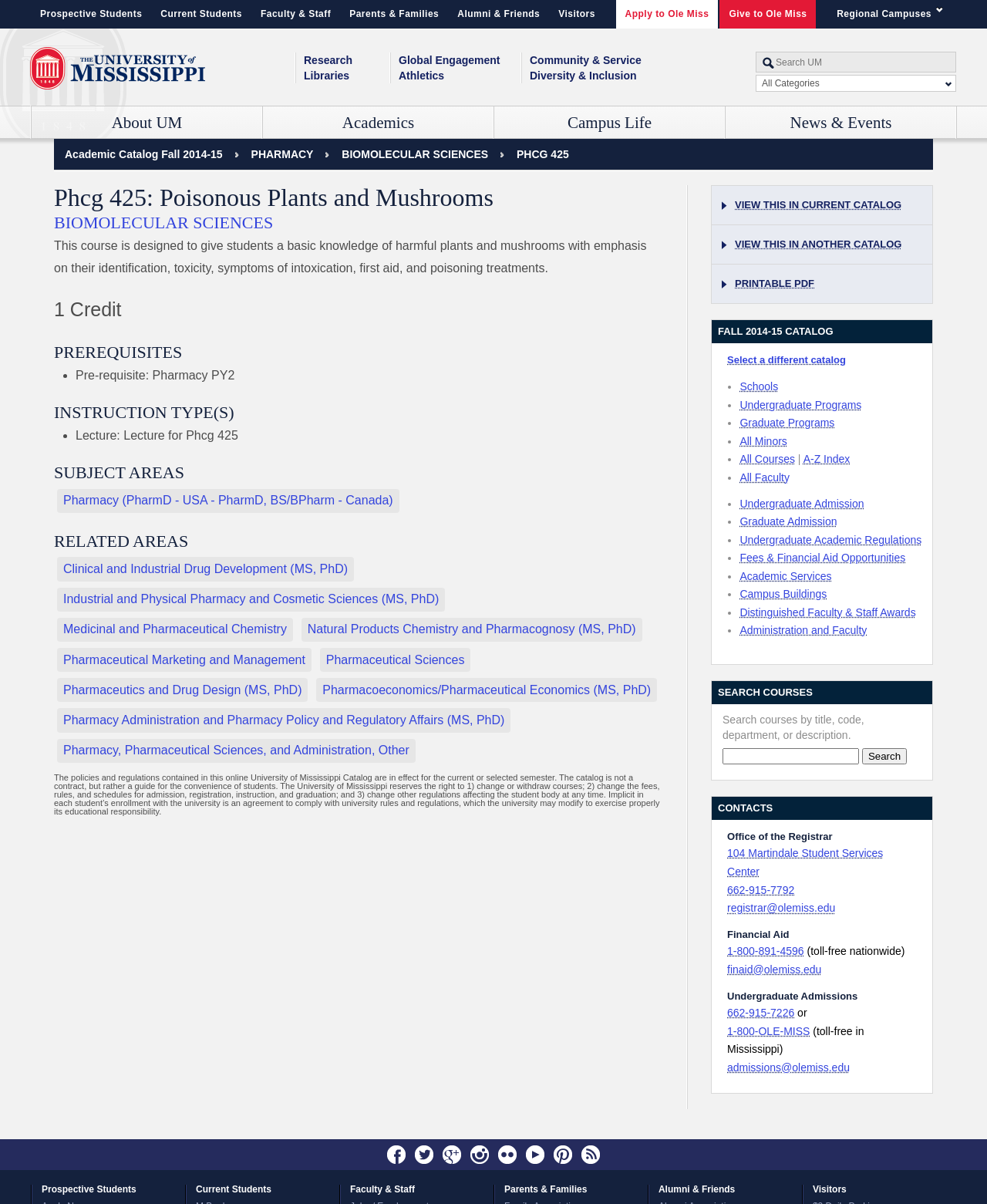What is the logo of the university?
Using the image as a reference, give a one-word or short phrase answer.

University of Mississippi